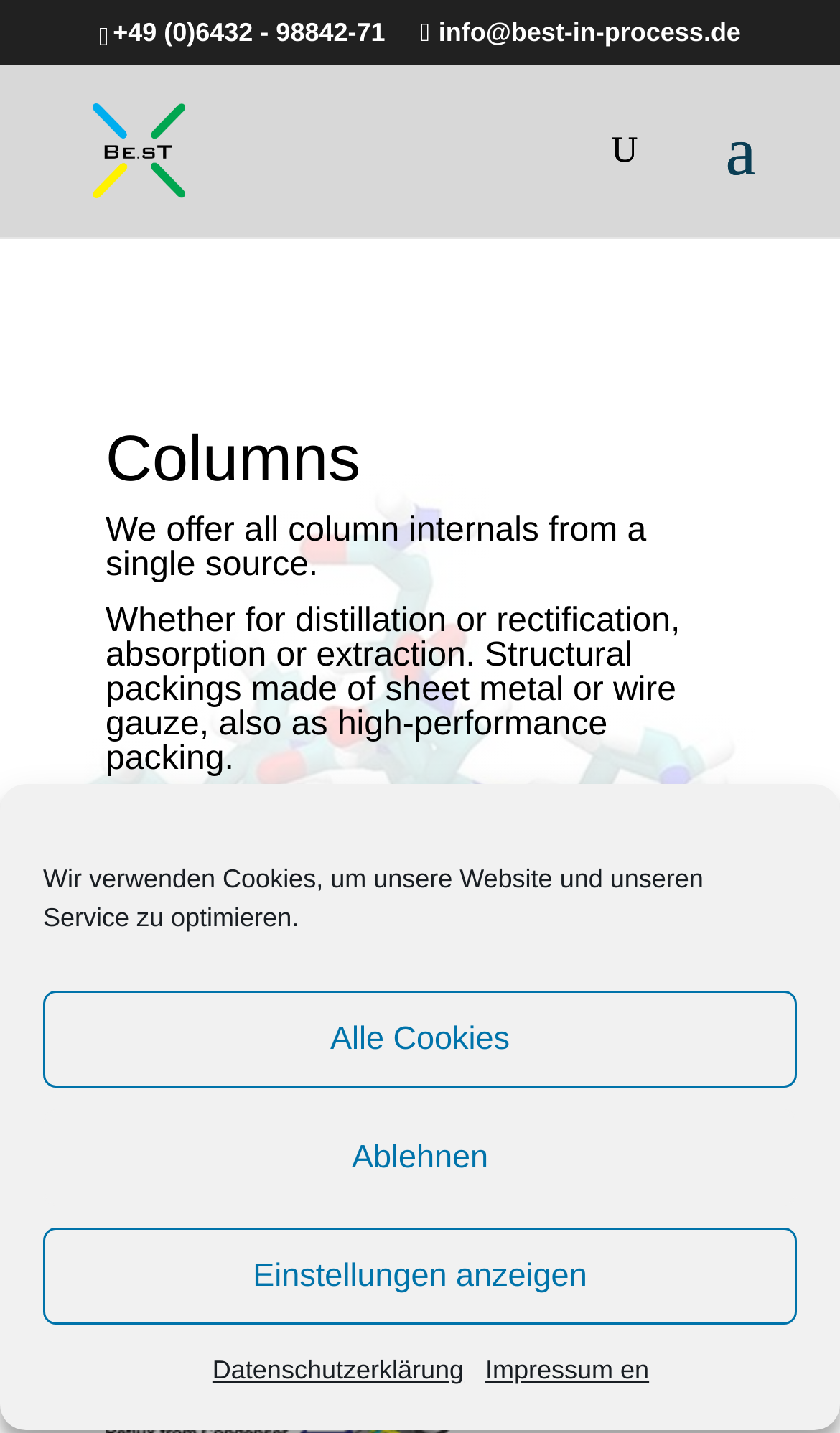Determine the bounding box coordinates of the clickable region to execute the instruction: "learn more about columns". The coordinates should be four float numbers between 0 and 1, denoted as [left, top, right, bottom].

[0.126, 0.299, 0.874, 0.359]